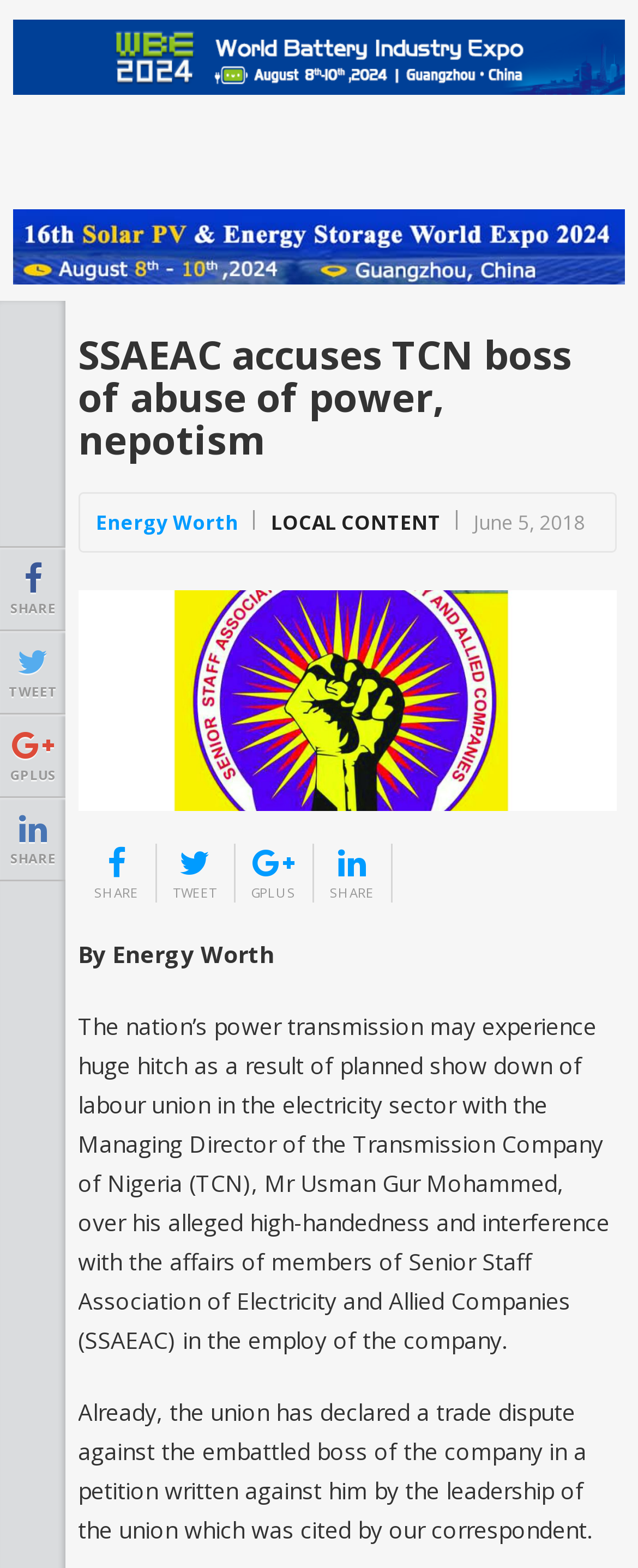Provide the bounding box coordinates of the UI element that matches the description: "share".

[0.148, 0.536, 0.217, 0.576]